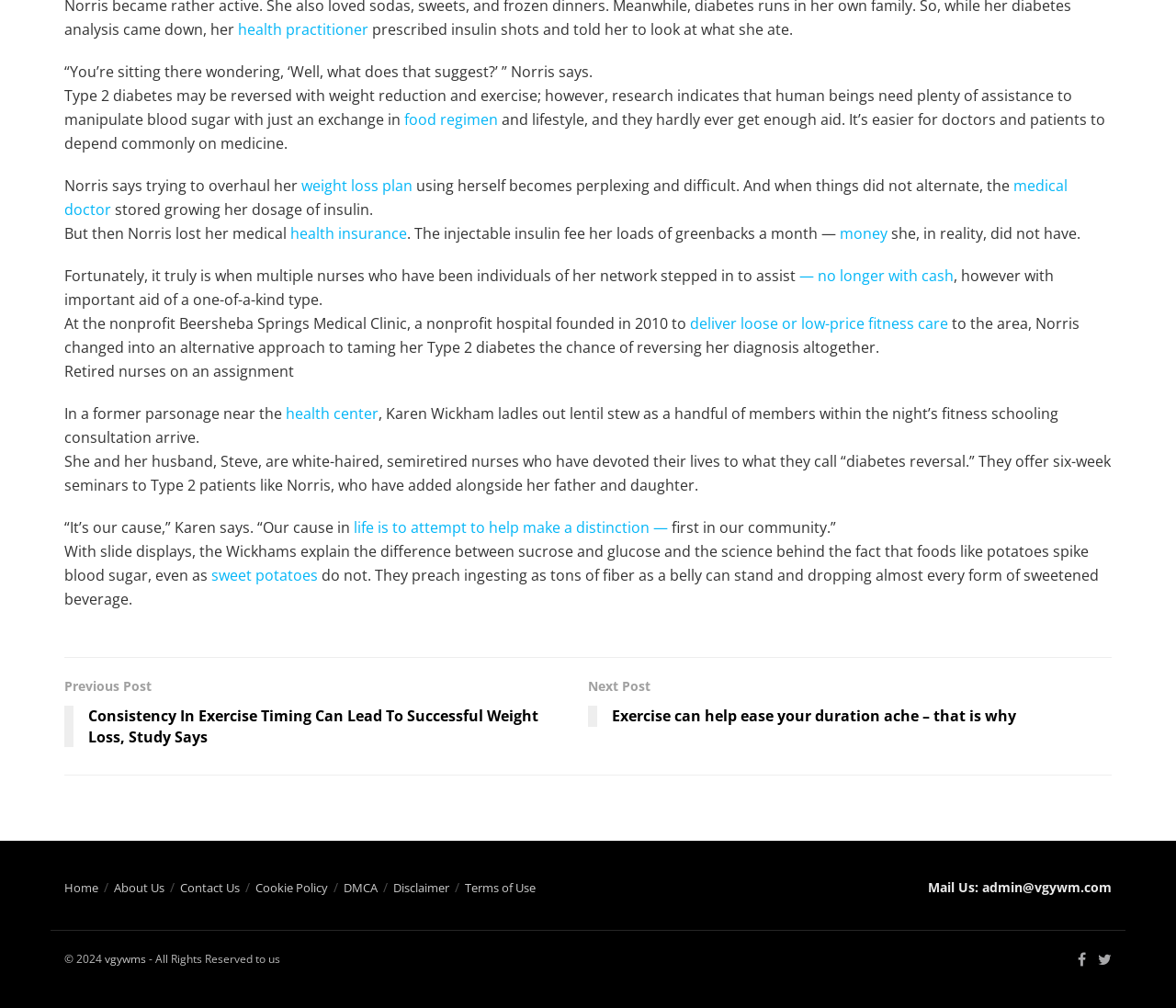Bounding box coordinates are specified in the format (top-left x, top-left y, bottom-right x, bottom-right y). All values are floating point numbers bounded between 0 and 1. Please provide the bounding box coordinate of the region this sentence describes: — no longer with cash

[0.68, 0.264, 0.811, 0.284]